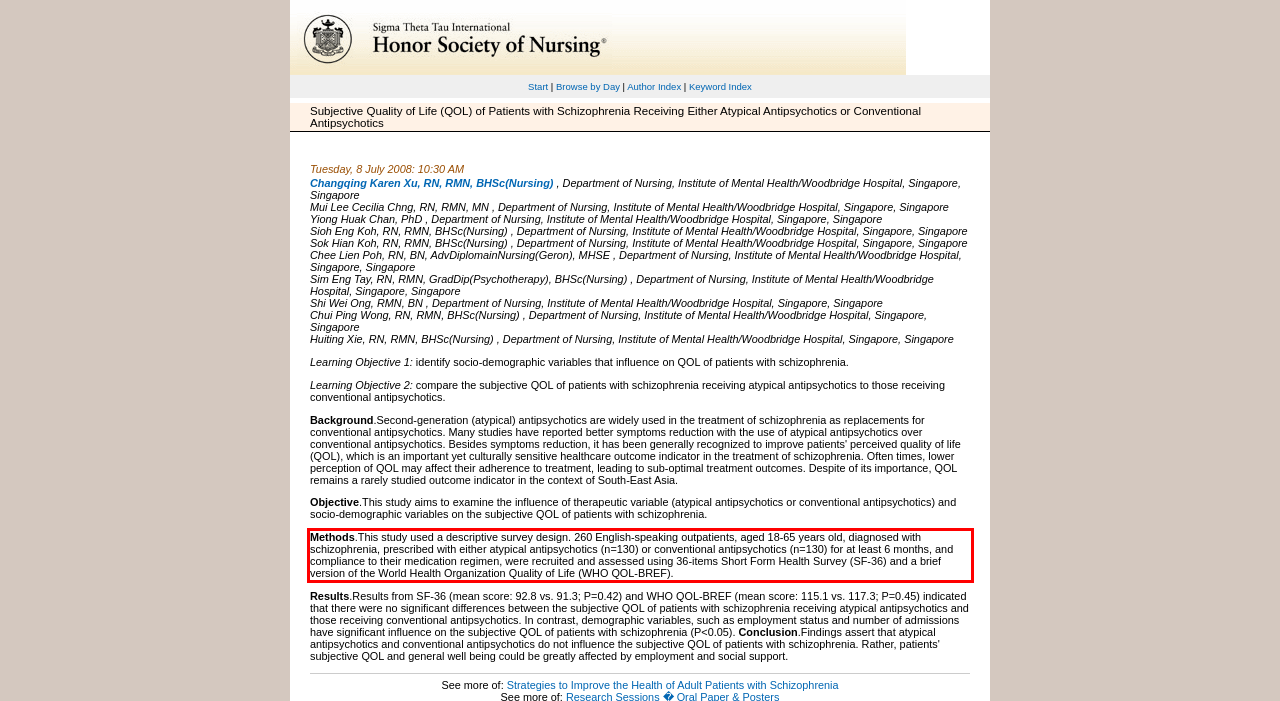Examine the screenshot of the webpage, locate the red bounding box, and perform OCR to extract the text contained within it.

Methods.This study used a descriptive survey design. 260 English-speaking outpatients, aged 18-65 years old, diagnosed with schizophrenia, prescribed with either atypical antipsychotics (n=130) or conventional antipsychotics (n=130) for at least 6 months, and compliance to their medication regimen, were recruited and assessed using 36-items Short Form Health Survey (SF-36) and a brief version of the World Health Organization Quality of Life (WHO QOL-BREF).